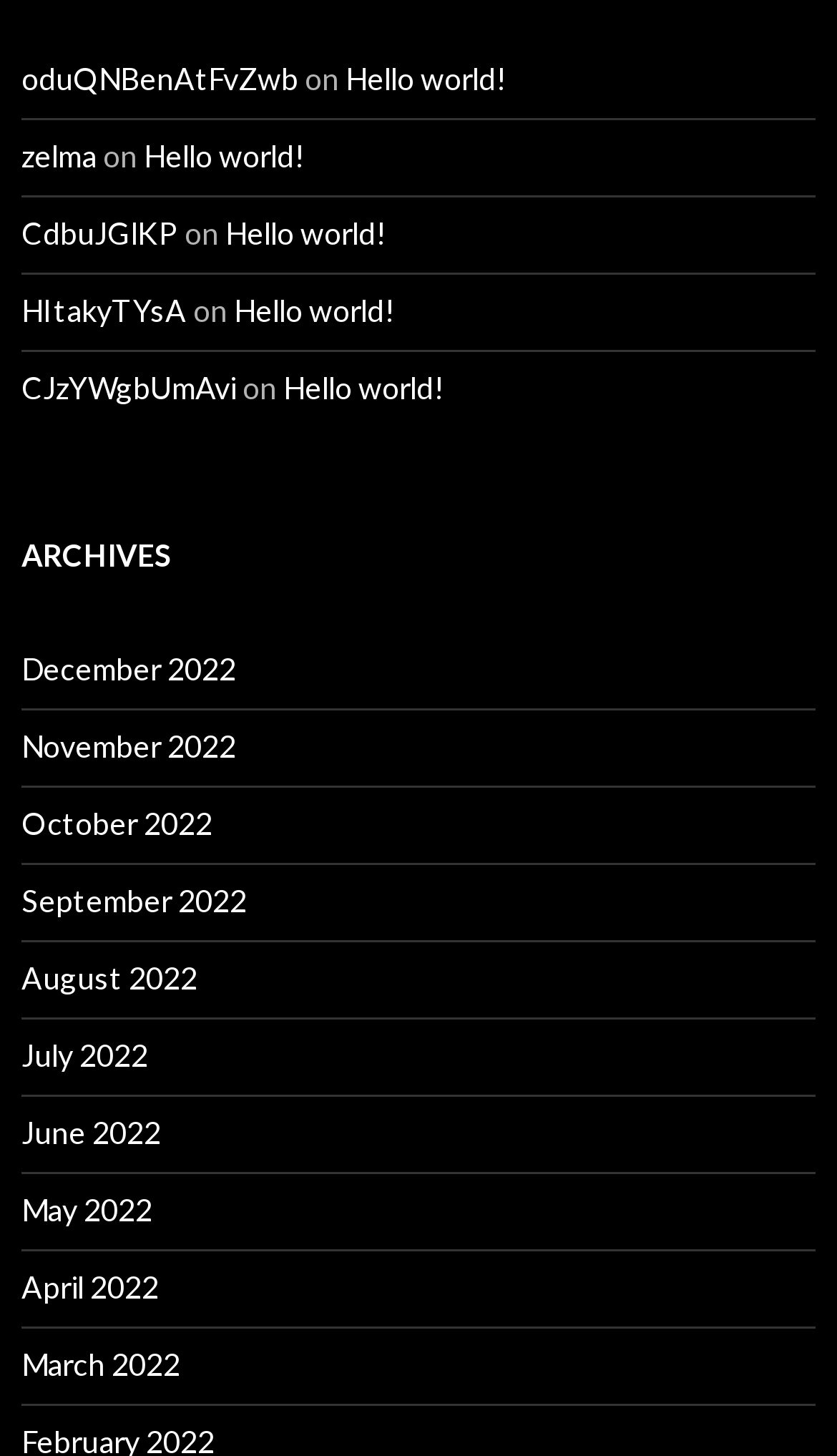Identify the bounding box coordinates of the clickable section necessary to follow the following instruction: "Schedule a Tour". The coordinates should be presented as four float numbers from 0 to 1, i.e., [left, top, right, bottom].

None